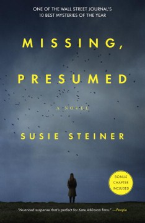Provide a comprehensive description of the image.

The image features the book cover of "Missing, Presumed," a novel by Susie Steiner. The cover is striking, presenting a solitary figure standing against a moody sky filled with scattered birds, emphasizing a sense of mystery and tension. The title "MISSING, PRESUMED" is prominently displayed in bold yellow letters, drawing immediate attention. Below the title, the author's name, "SUSIE STEINER," is presented in a classic font, indicating her role in crafting this gripping narrative. Highlighted in a seal on the cover is the fact that this book includes a sample chapter, appealing to potential readers. The cover design evokes intrigue, reflecting the narrative's themes of disappearance and investigation, inviting readers to delve into the intricate police procedural story that unfolds within its pages.